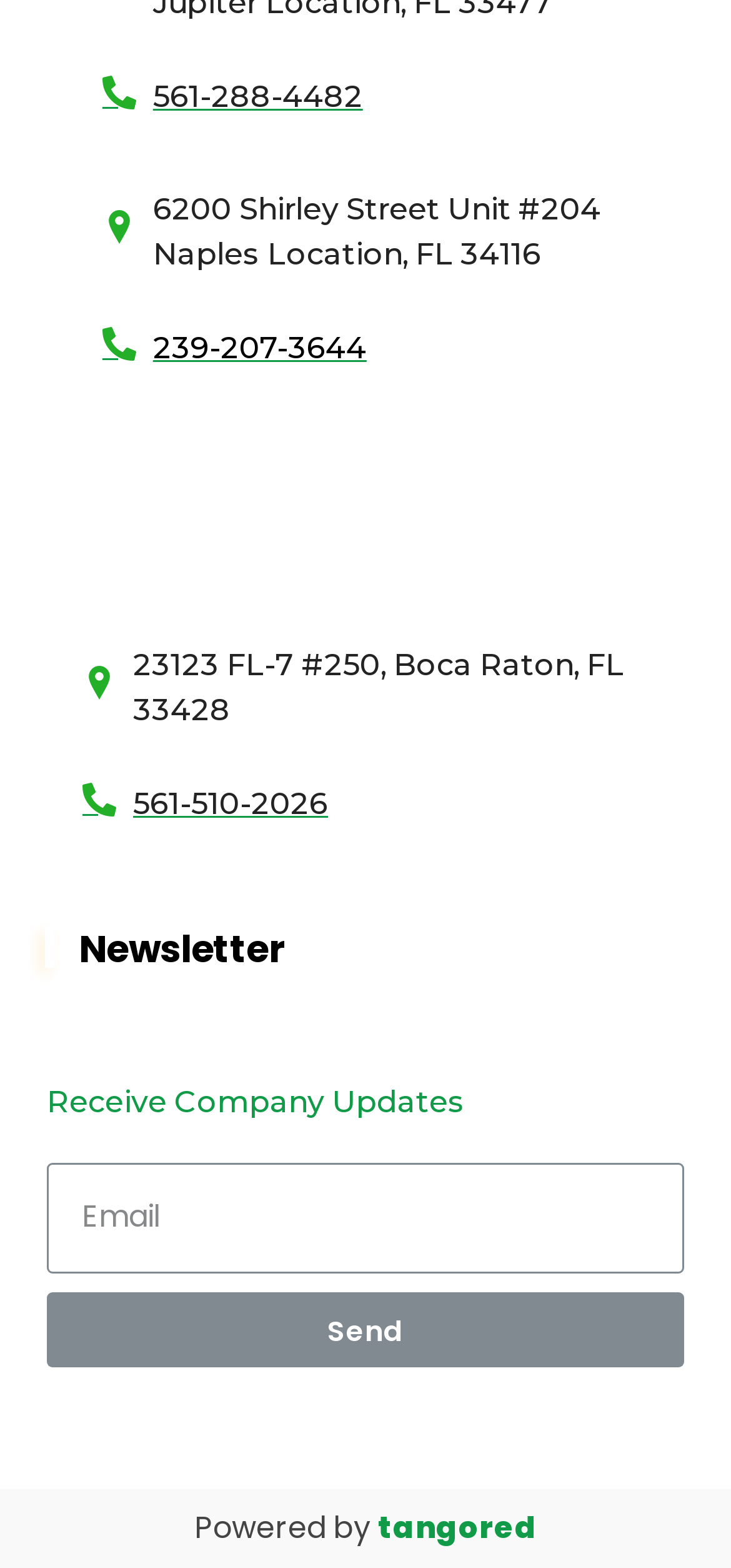What is the phone number for Naples Location?
Please answer the question with as much detail as possible using the screenshot.

I found the phone number for Naples Location by looking at the link element with the OCR text ' 561-288-4482' which is located at the top of the webpage.